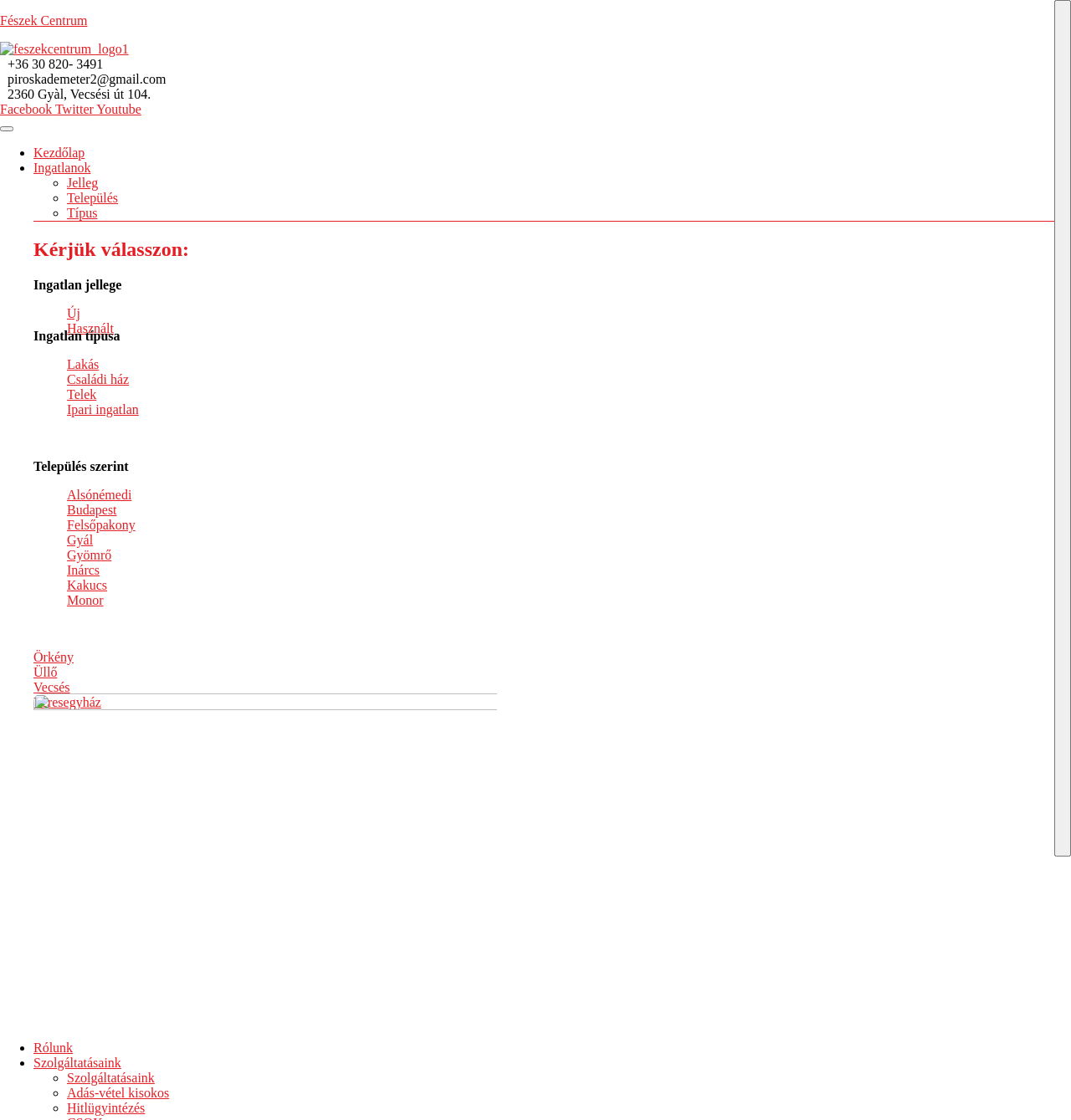How many types of properties are there?
Answer with a single word or phrase, using the screenshot for reference.

5